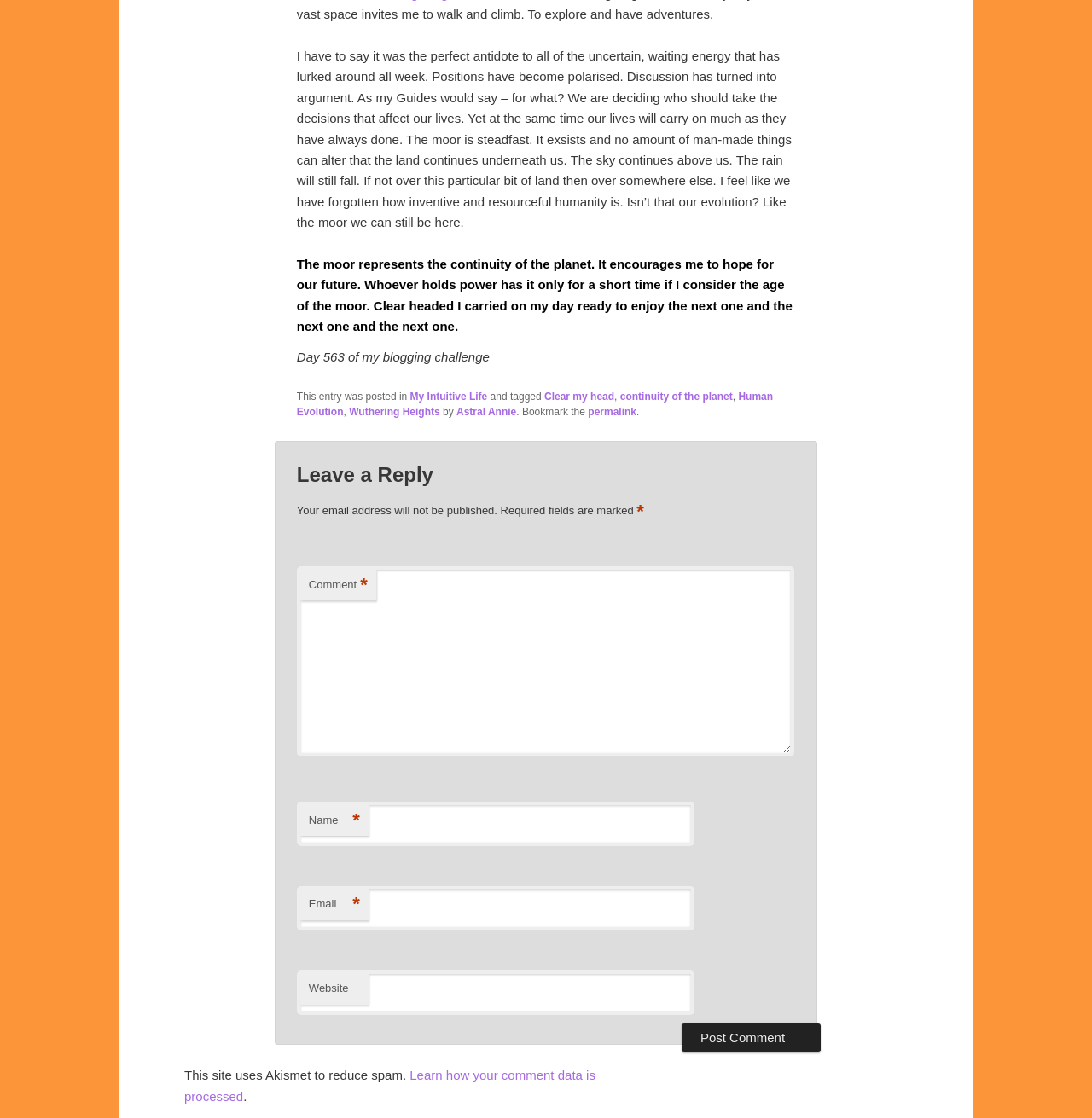Find the bounding box coordinates of the element you need to click on to perform this action: 'Click the 'Clear my head' link'. The coordinates should be represented by four float values between 0 and 1, in the format [left, top, right, bottom].

[0.498, 0.35, 0.563, 0.36]